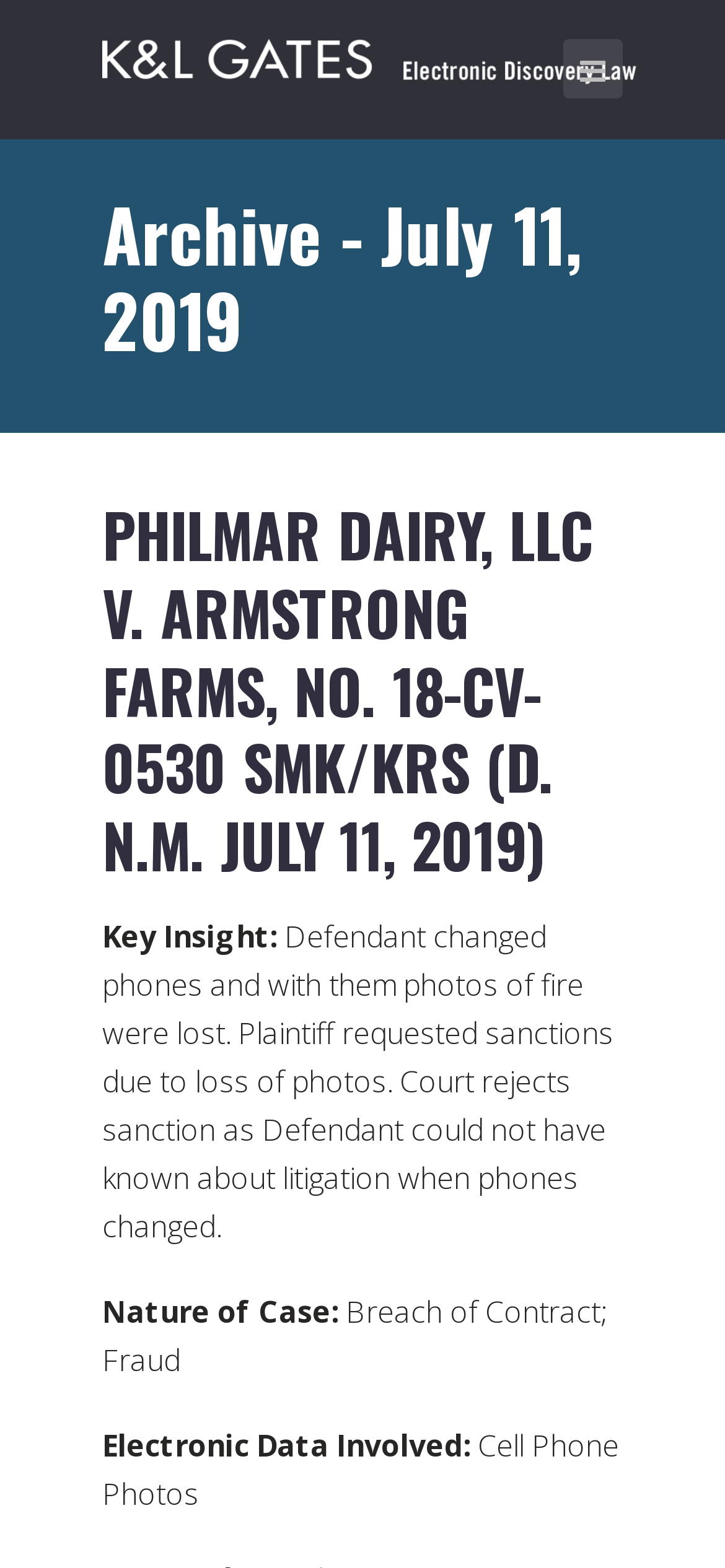What is the key insight of the case?
Answer the question in a detailed and comprehensive manner.

I found the key insight of the case by looking at the 'Key Insight:' static text element and its corresponding answer 'Defendant changed phones and with them photos of fire were lost. Plaintiff requested sanctions due to loss of photos. Court rejects sanction as Defendant could not have known about litigation when phones changed'.